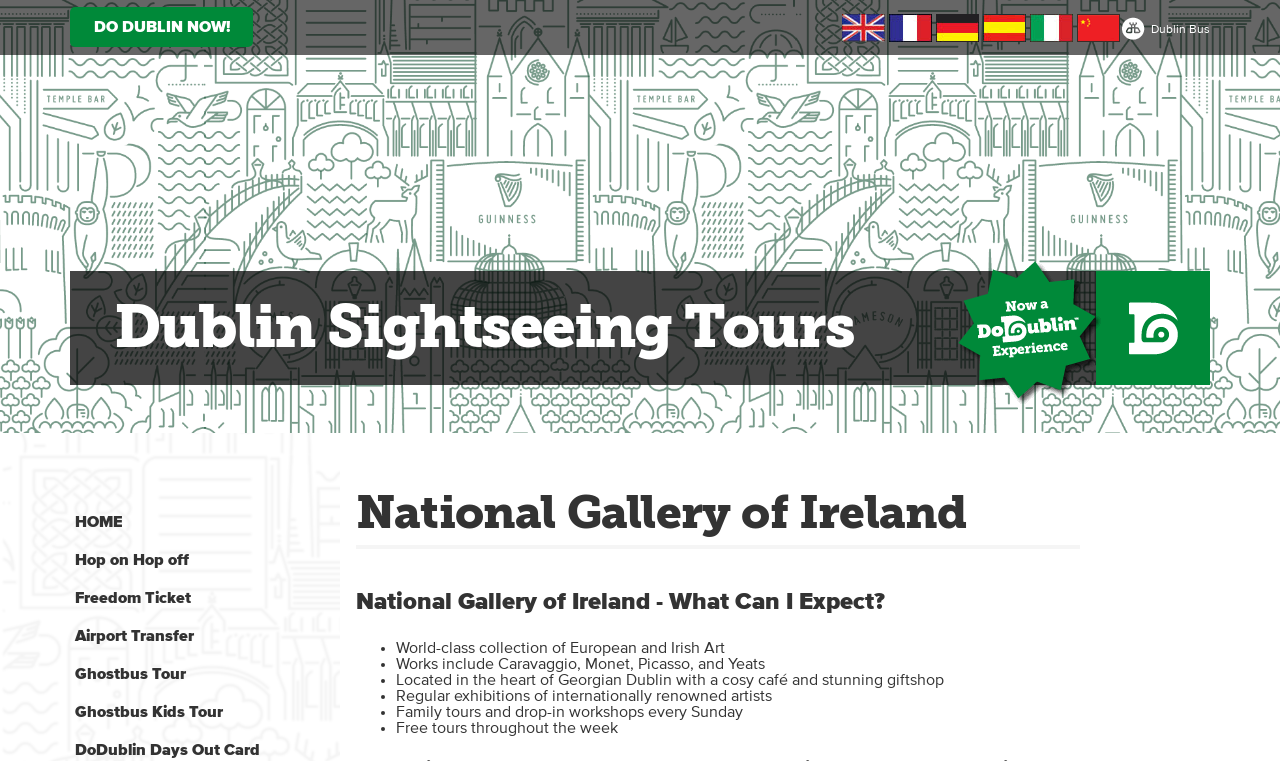What is the name of the art gallery?
Based on the screenshot, give a detailed explanation to answer the question.

I determined the answer by looking at the heading element with the text 'National Gallery of Ireland' which is located at the top of the webpage, indicating that it is the title of the art gallery.